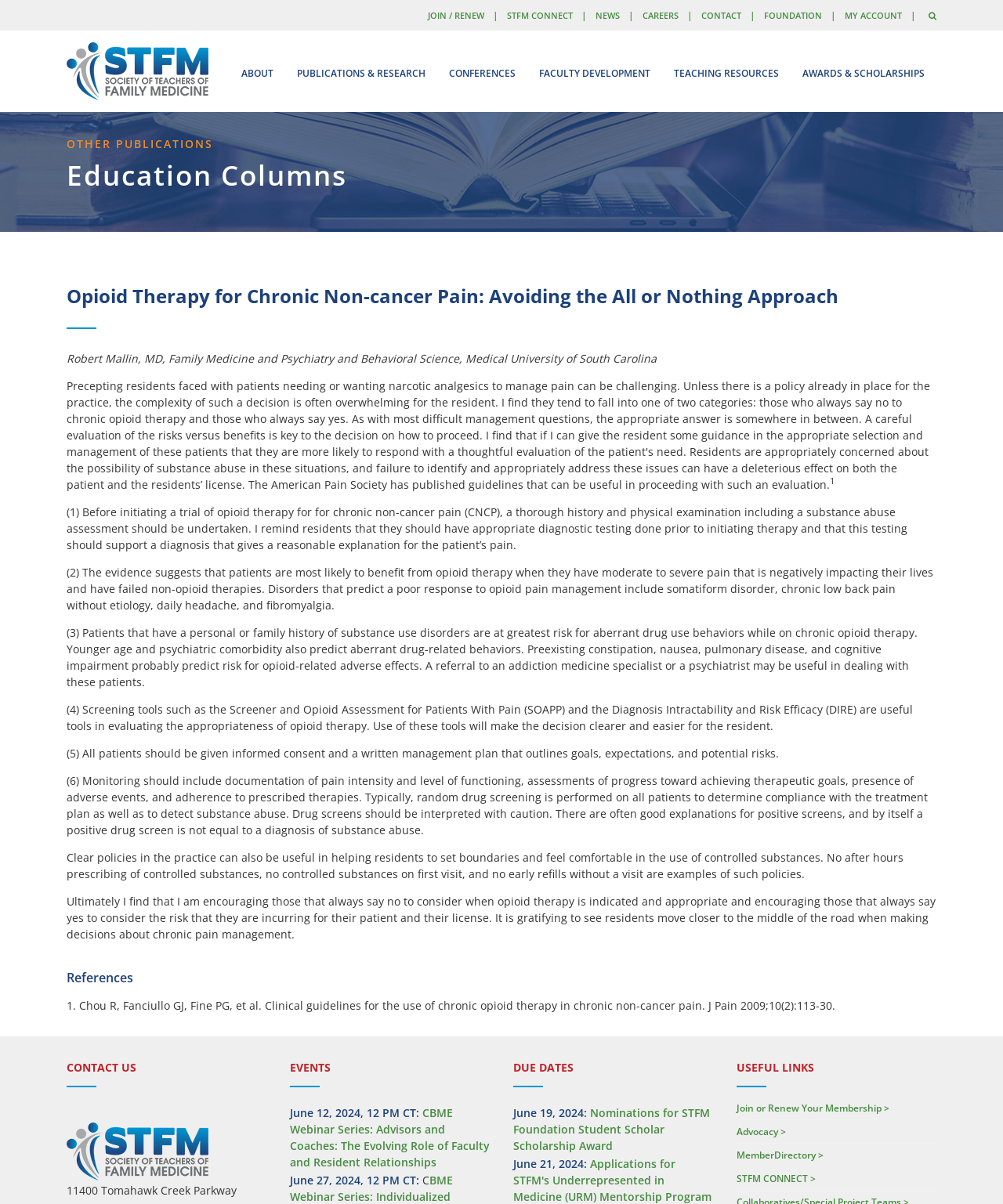Please identify the bounding box coordinates of where to click in order to follow the instruction: "View the 'CONTACT US' information".

[0.066, 0.88, 0.266, 0.893]